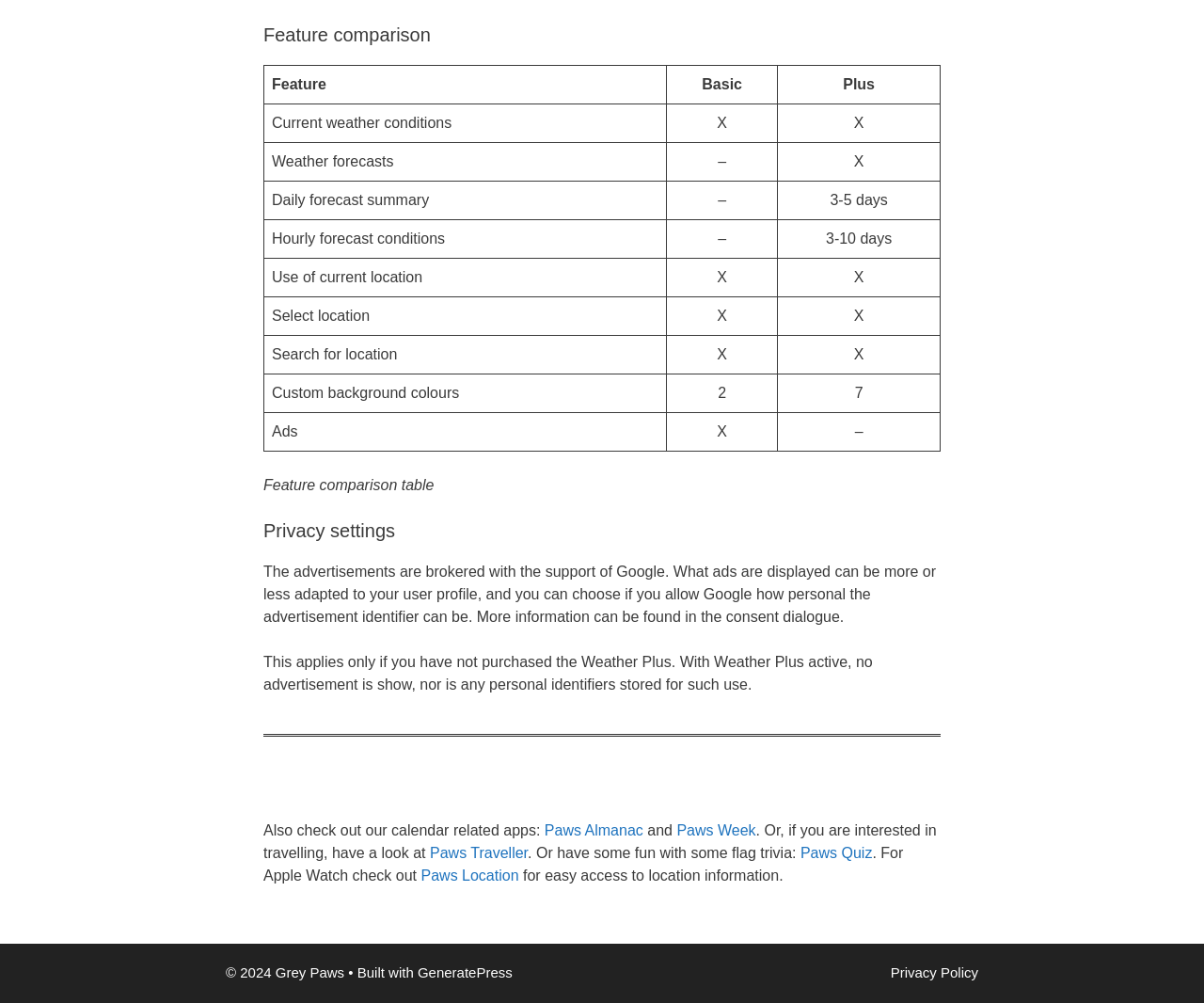Locate the bounding box coordinates of the clickable region necessary to complete the following instruction: "Check out Paws Almanac". Provide the coordinates in the format of four float numbers between 0 and 1, i.e., [left, top, right, bottom].

[0.452, 0.82, 0.534, 0.836]